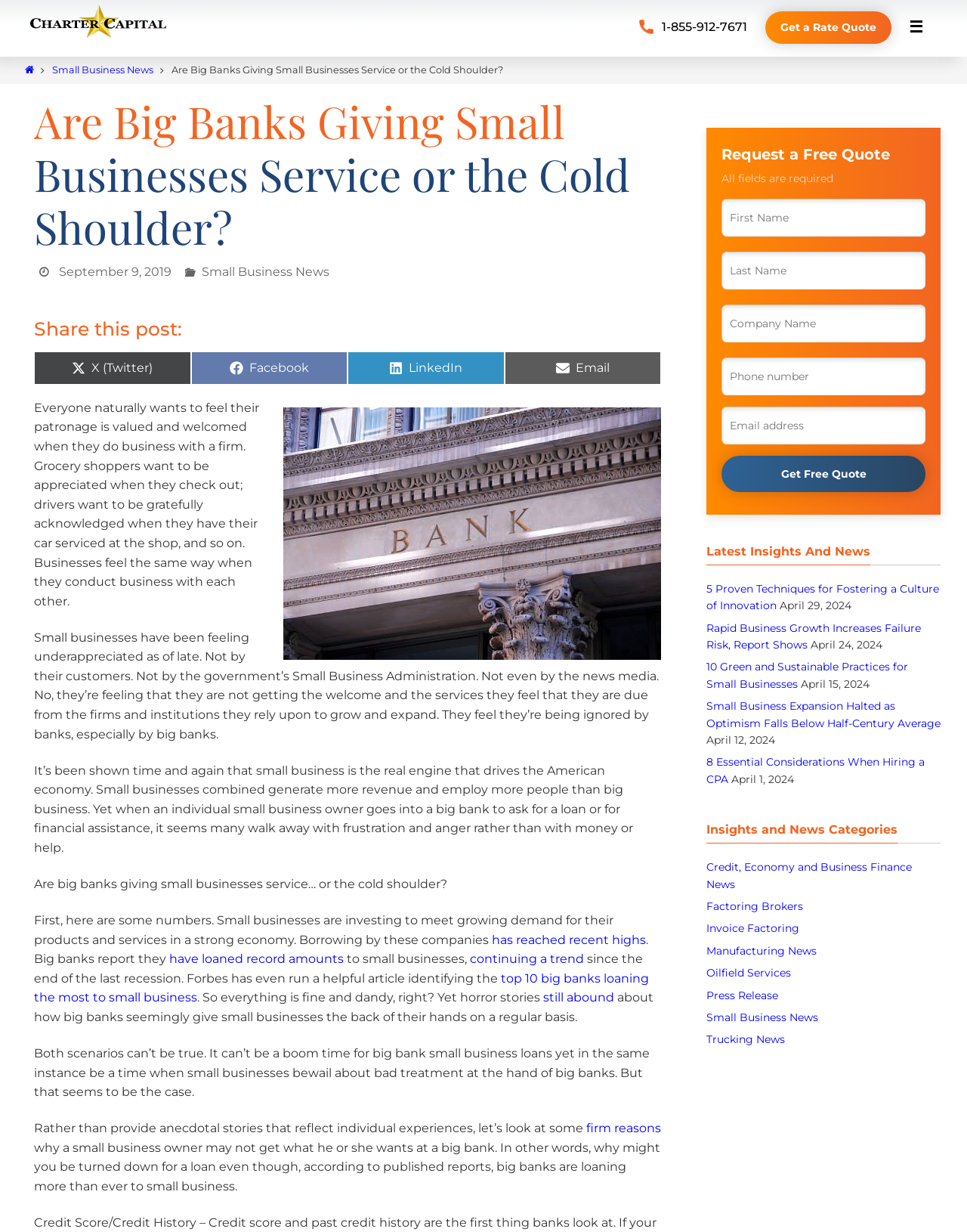What is the date of the article 'Rapid Business Growth Increases Failure Risk, Report Shows'?
Provide a concise answer using a single word or phrase based on the image.

April 24, 2024